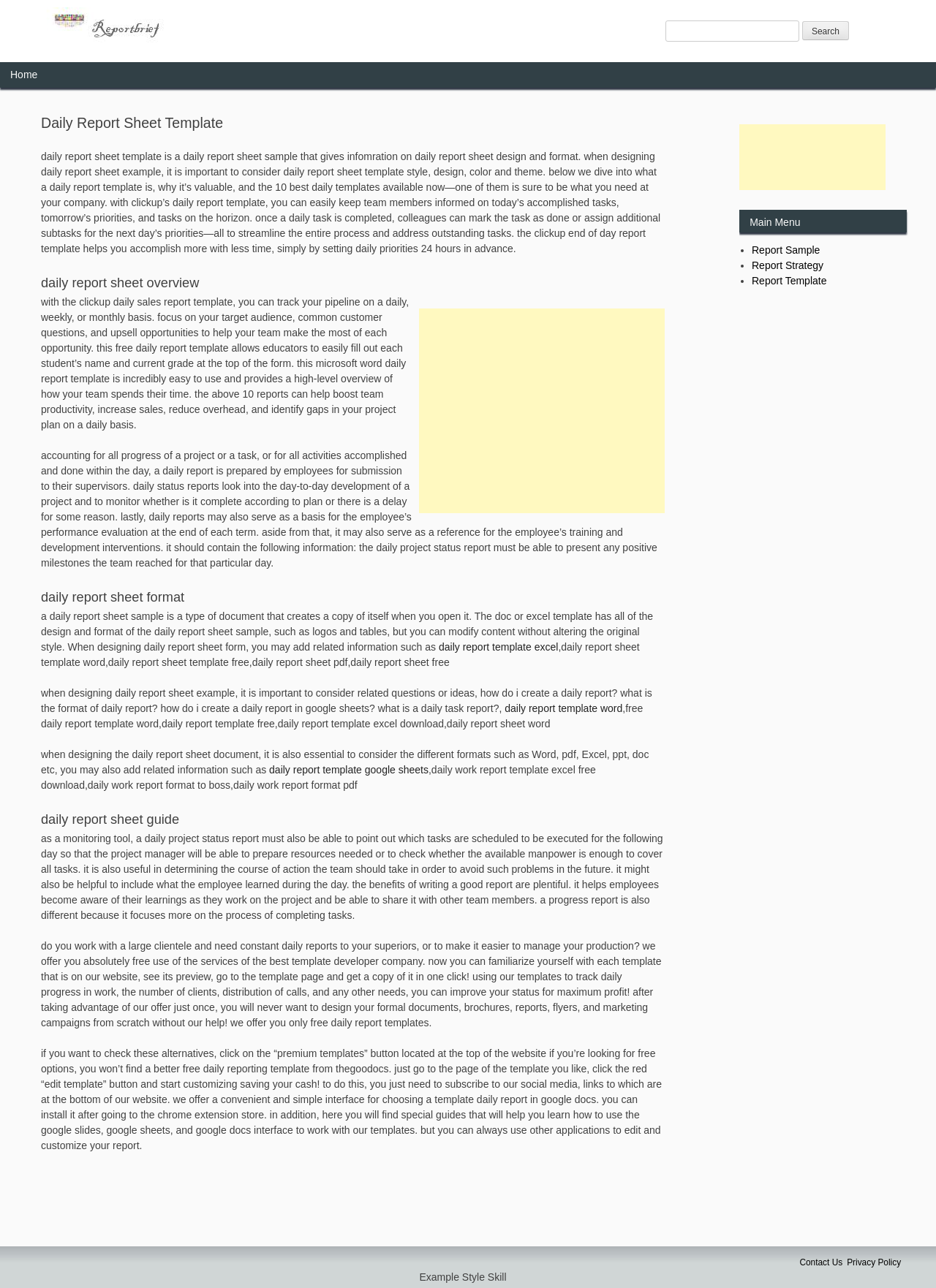What can be tracked using the ClickUp daily sales report template?
Ensure your answer is thorough and detailed.

The ClickUp daily sales report template allows users to track their pipeline on a daily, weekly, or monthly basis, focusing on target audience, common customer questions, and upsell opportunities to boost team productivity and sales.